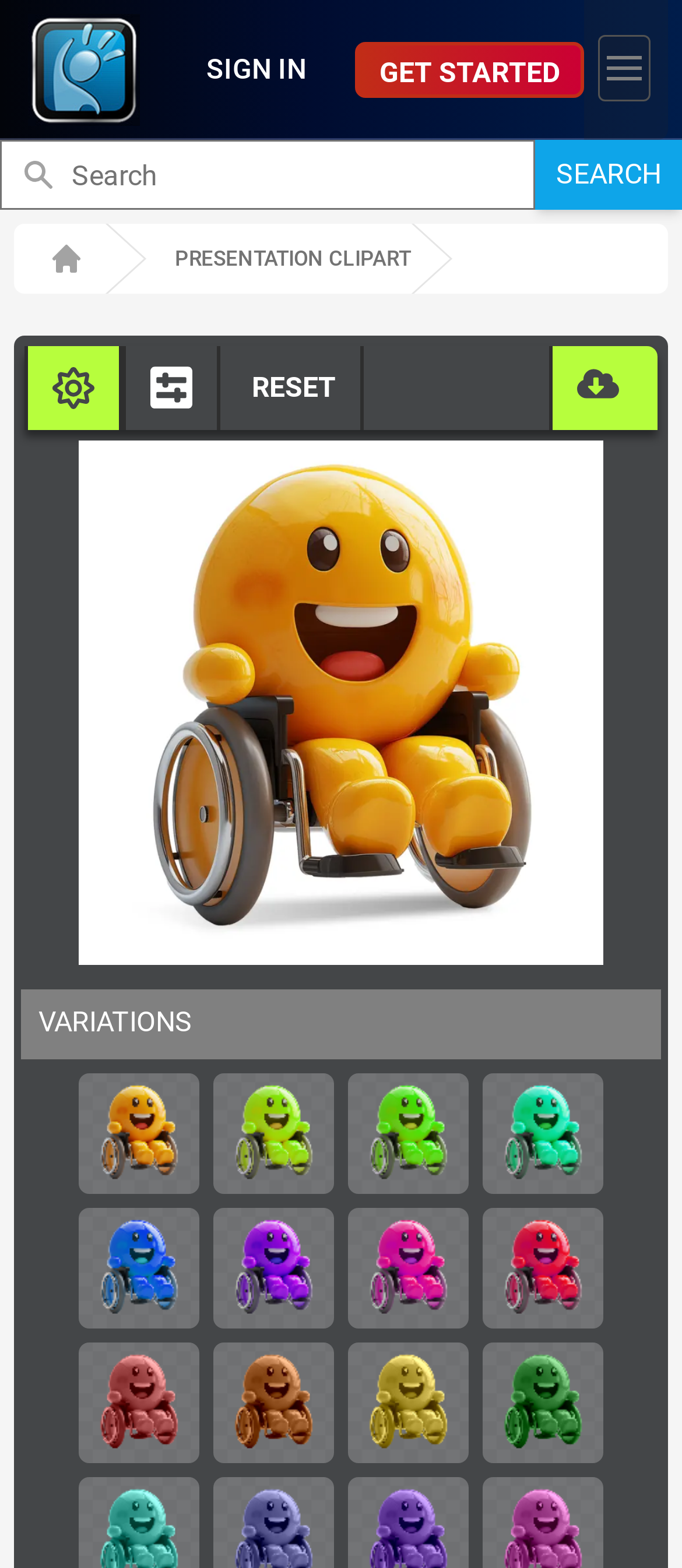Specify the bounding box coordinates for the region that must be clicked to perform the given instruction: "Get started".

[0.521, 0.027, 0.856, 0.062]